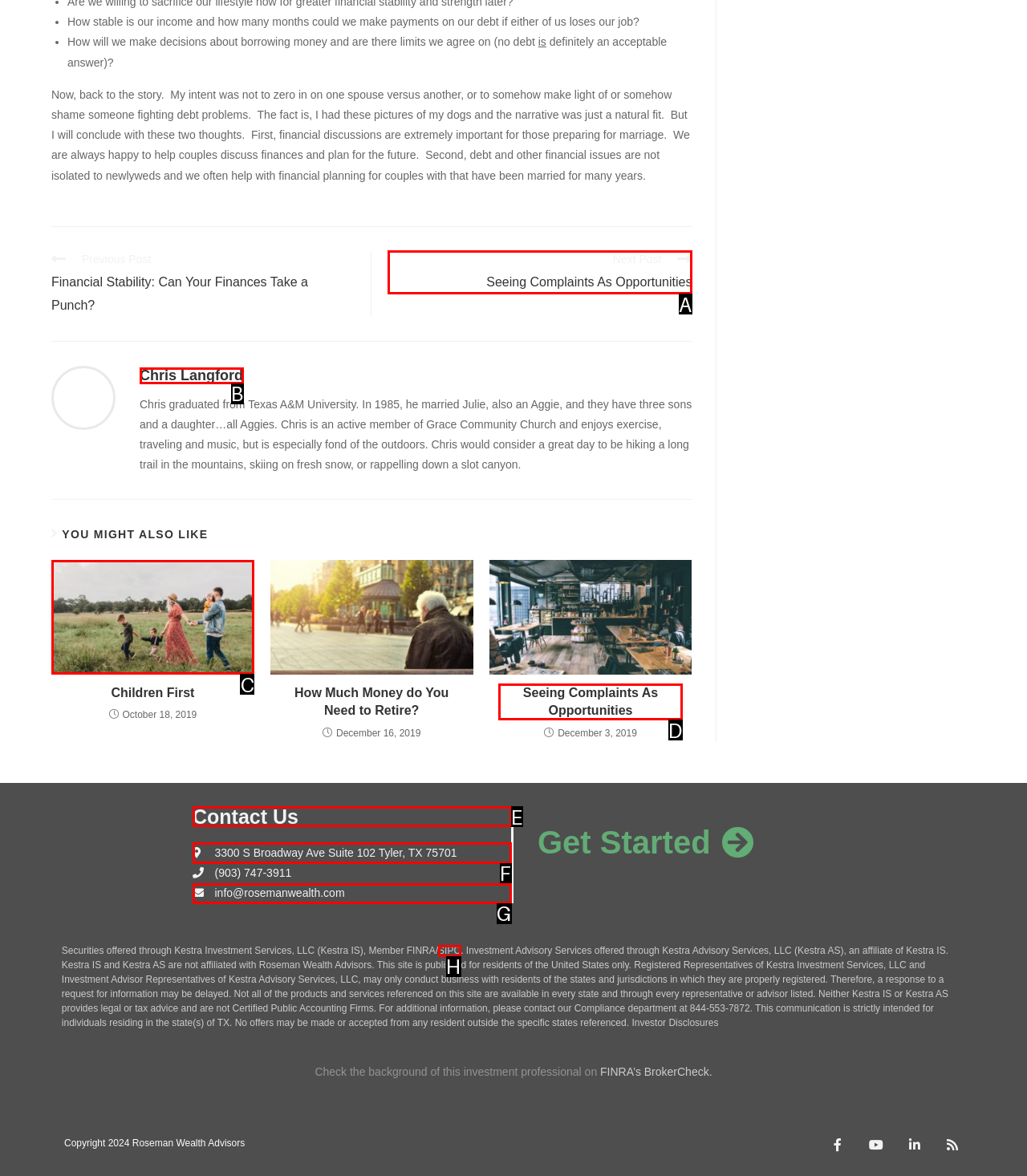Identify the correct letter of the UI element to click for this task: Contact Us
Respond with the letter from the listed options.

E